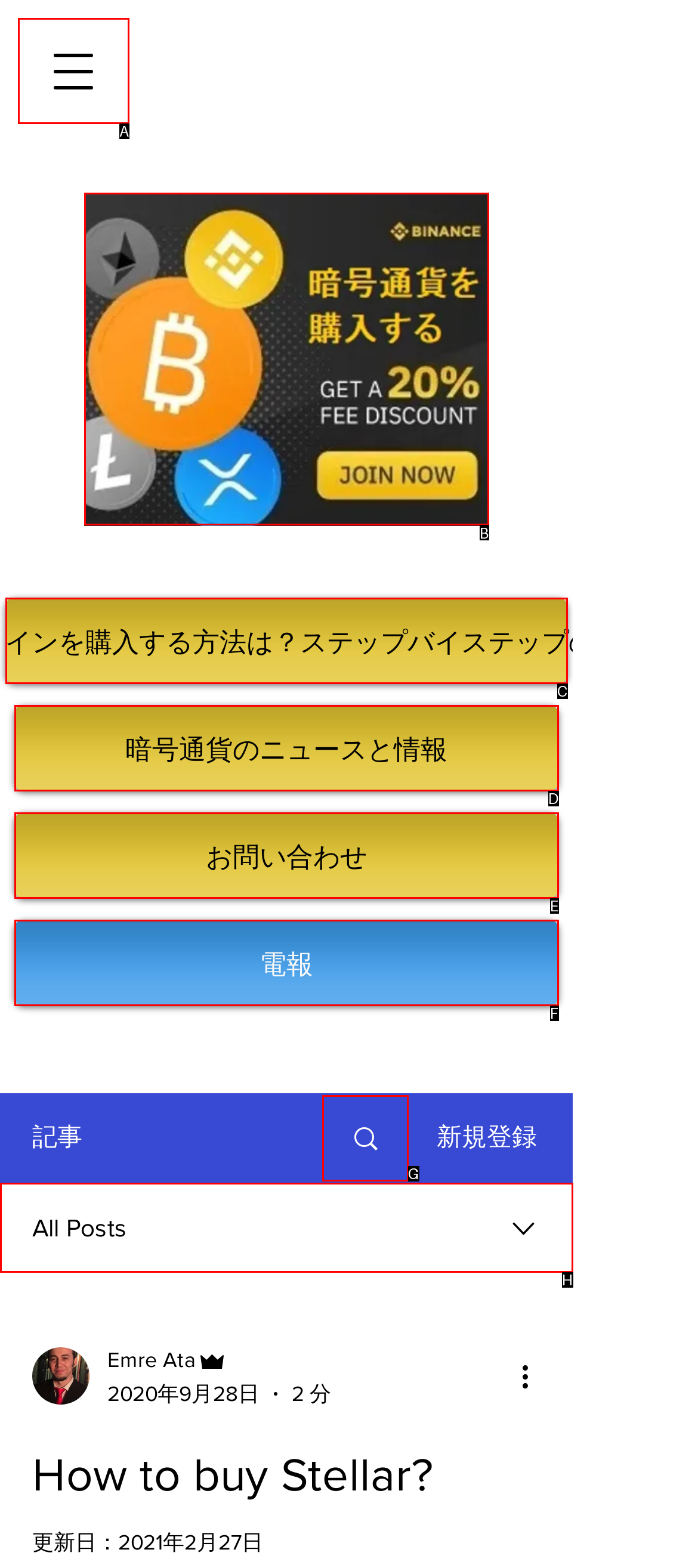Determine which HTML element to click for this task: Click on '暗号通貨を購入する' Provide the letter of the selected choice.

B